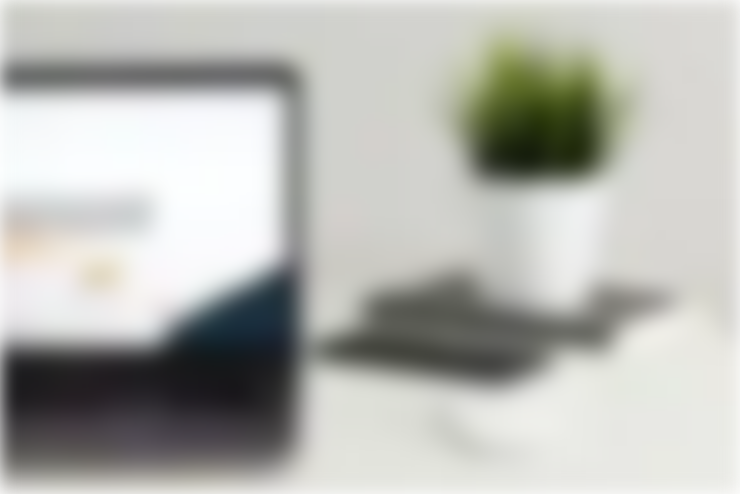Generate a descriptive account of all visible items and actions in the image.

The image showcases a modern workspace featuring a tablet displaying the title "writing for small business," suggesting a focus on delivering high-quality written content tailored for small enterprises. The tablet is positioned on a light-colored surface, accompanied by two stacked dark notebooks, indicating a professional setting conducive to brainstorming and content creation. In the background, a small potted plant adds a touch of greenery, enhancing the aesthetic appeal and suggesting a balance between creativity and a calming environment. This setup reflects the collaboration between individuals, such as Sara, who are passionate about supporting local businesses through effective writing strategies.